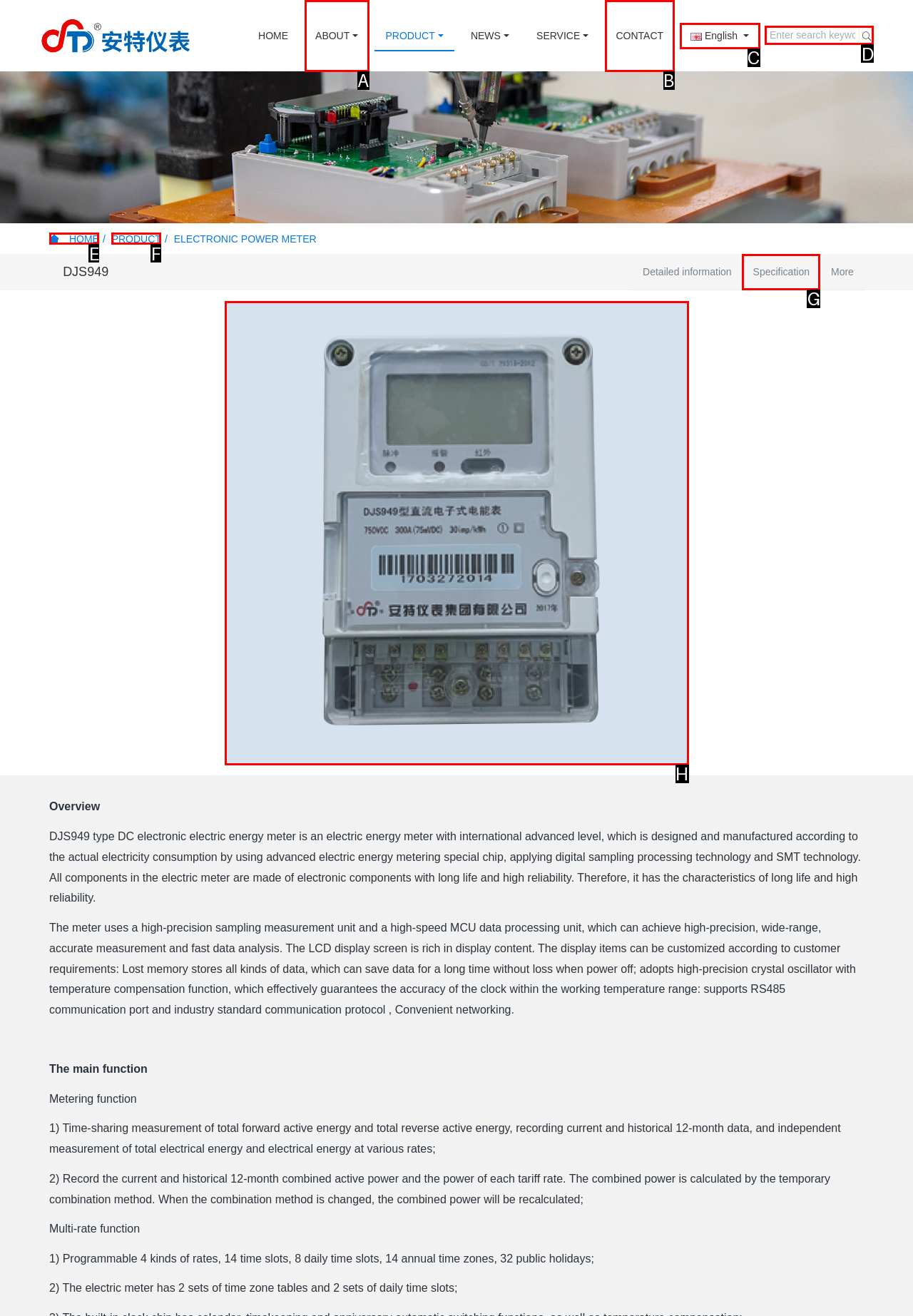Identify the correct UI element to click to achieve the task: Search for keywords.
Answer with the letter of the appropriate option from the choices given.

D